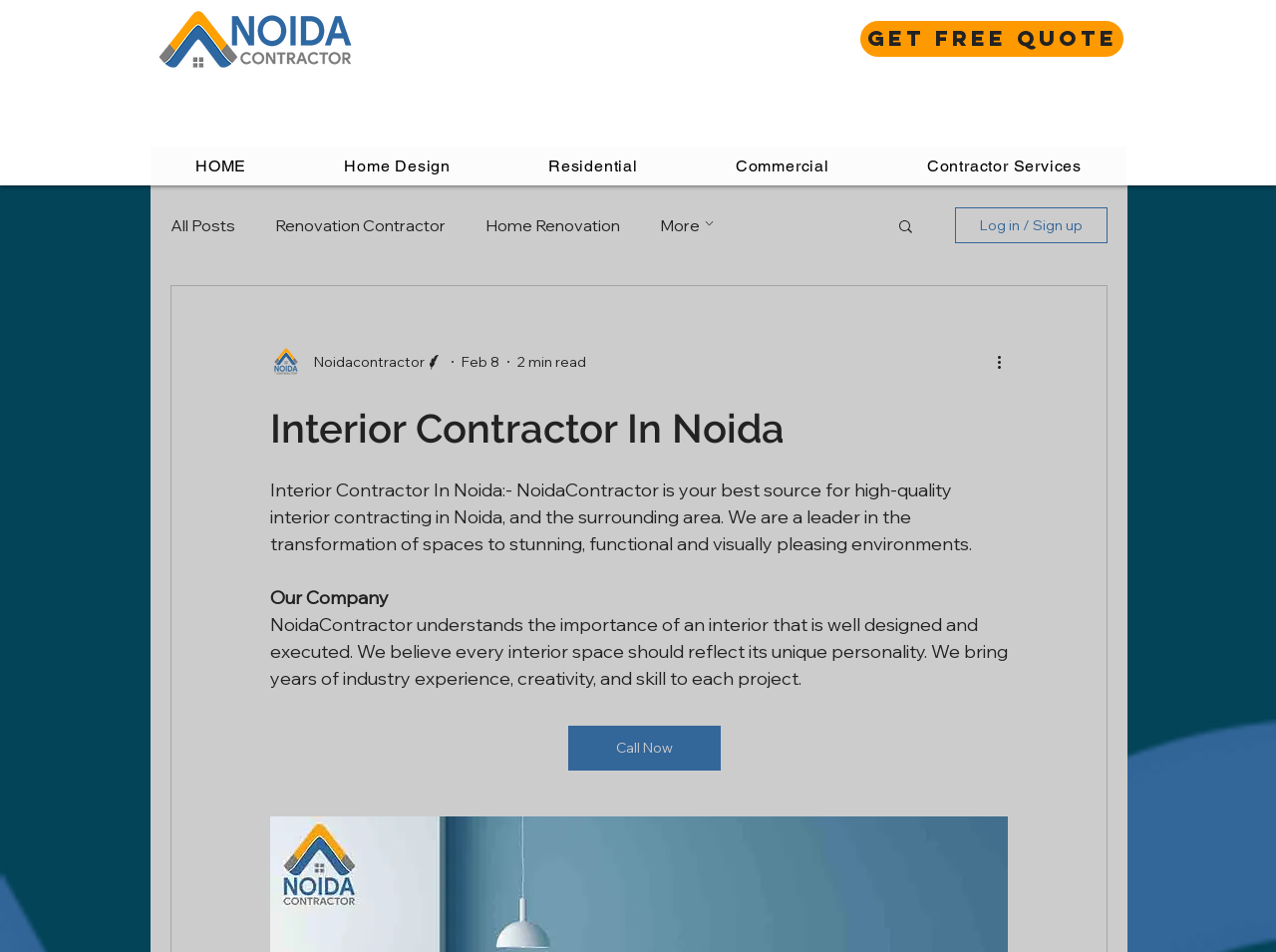Locate the bounding box coordinates of the clickable element to fulfill the following instruction: "Navigate to the 'HOME' page". Provide the coordinates as four float numbers between 0 and 1 in the format [left, top, right, bottom].

[0.118, 0.154, 0.228, 0.195]